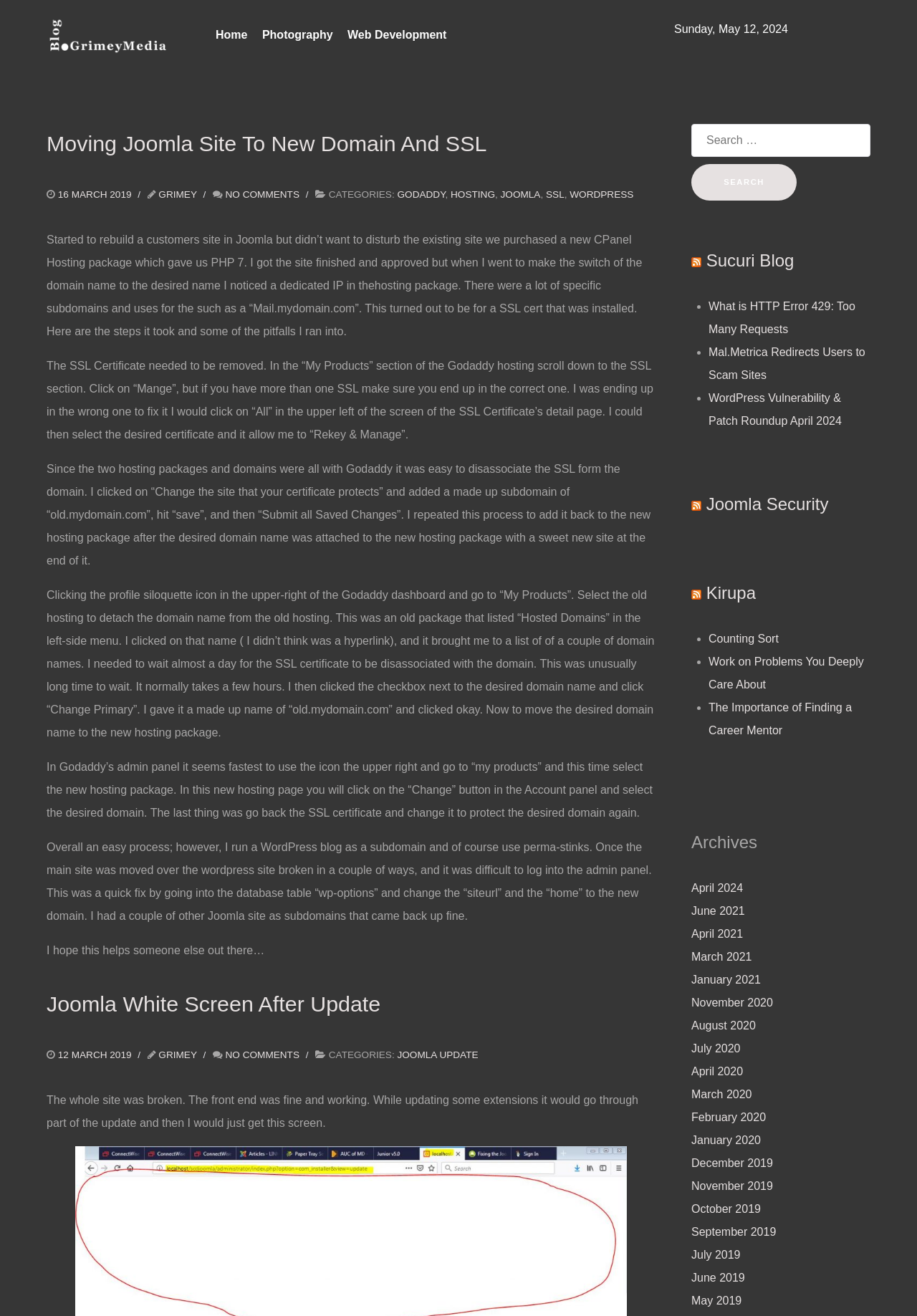Show the bounding box coordinates for the HTML element described as: "parent_node: 𝕏 title="Share on Pinterest"".

None